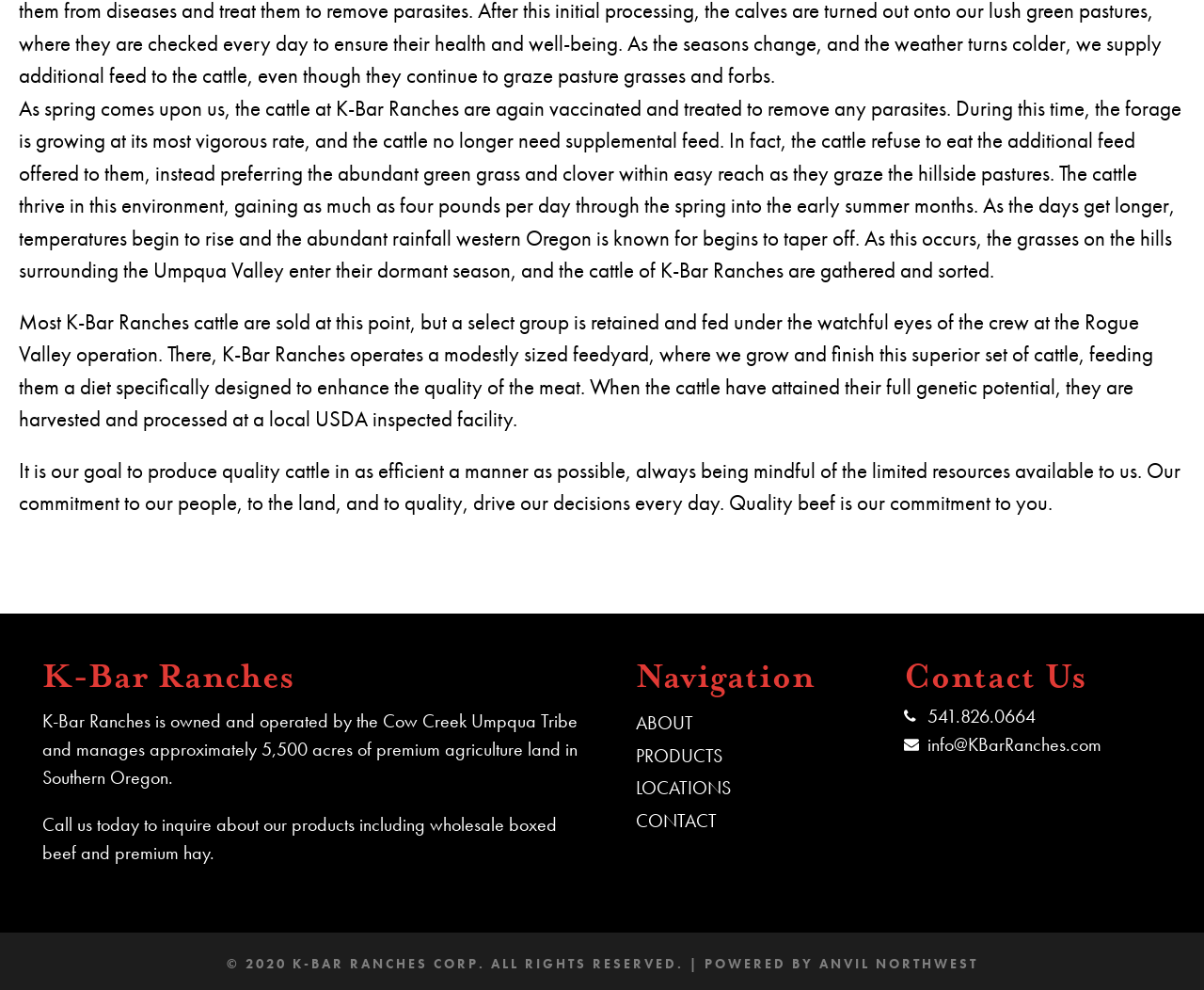What is the purpose of the feedyard mentioned on the webpage?
Answer the question using a single word or phrase, according to the image.

To grow and finish cattle